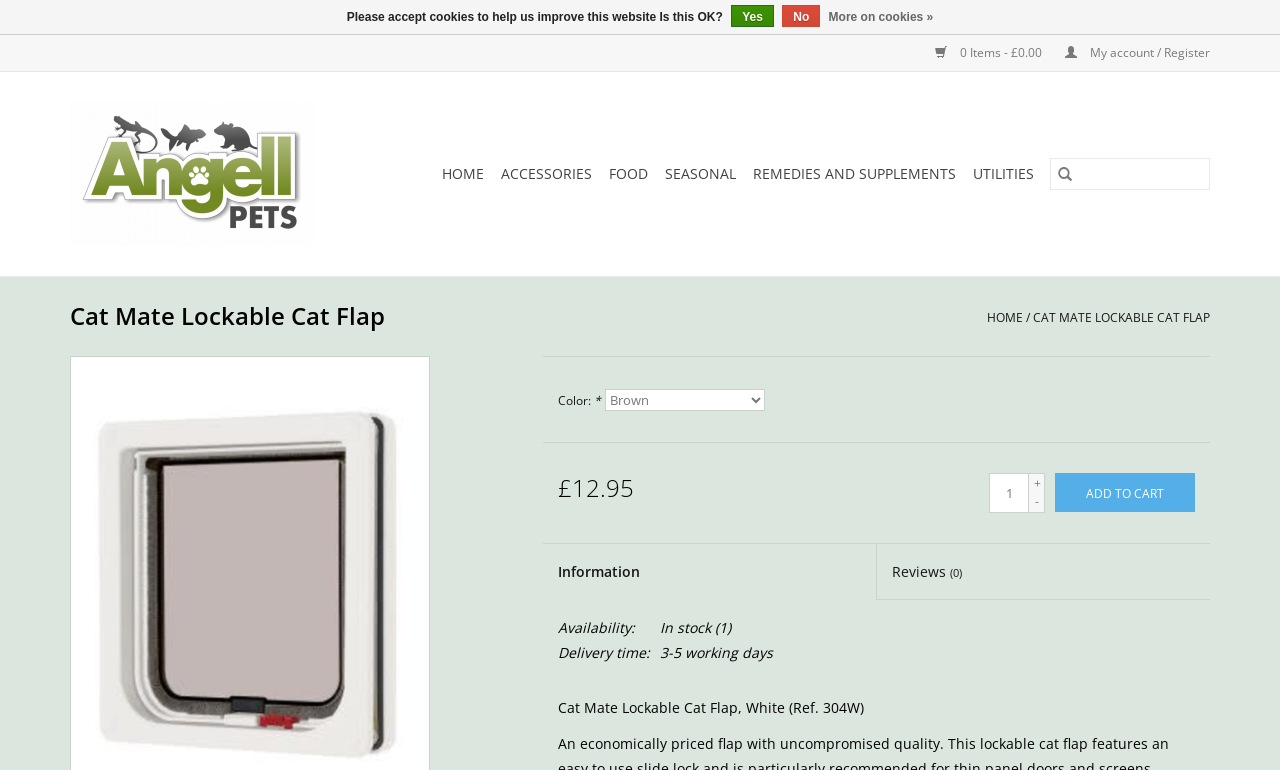What is the price of the Cat Mate Lockable Cat Flap?
Provide a detailed answer to the question using information from the image.

I found the price of the product by looking at the text '£12.95' located below the 'Customize product' section.